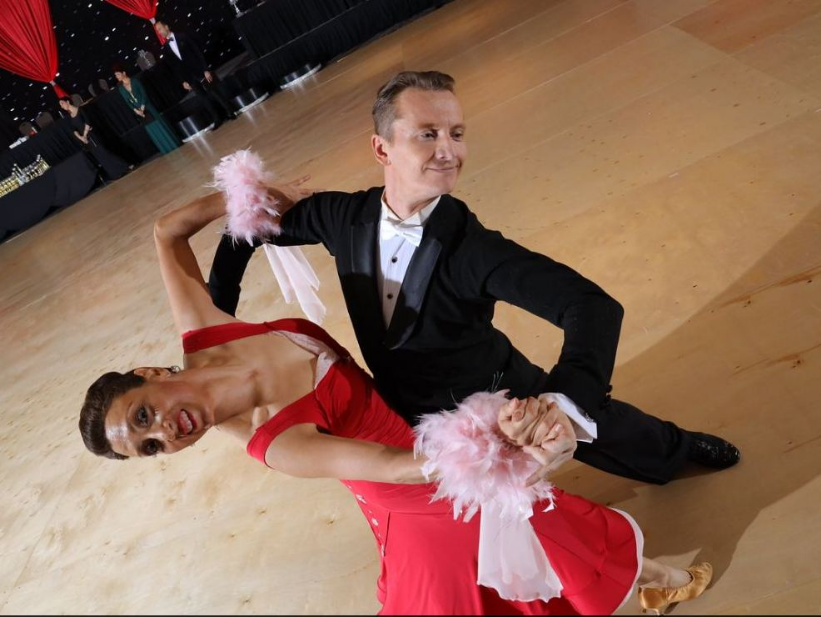What is the setting of the dance performance?
Using the information from the image, answer the question thoroughly.

The caption describes the backdrop as a glamorous setting with people in formal attire, which implies that the setting of the dance performance is glamorous and formal.